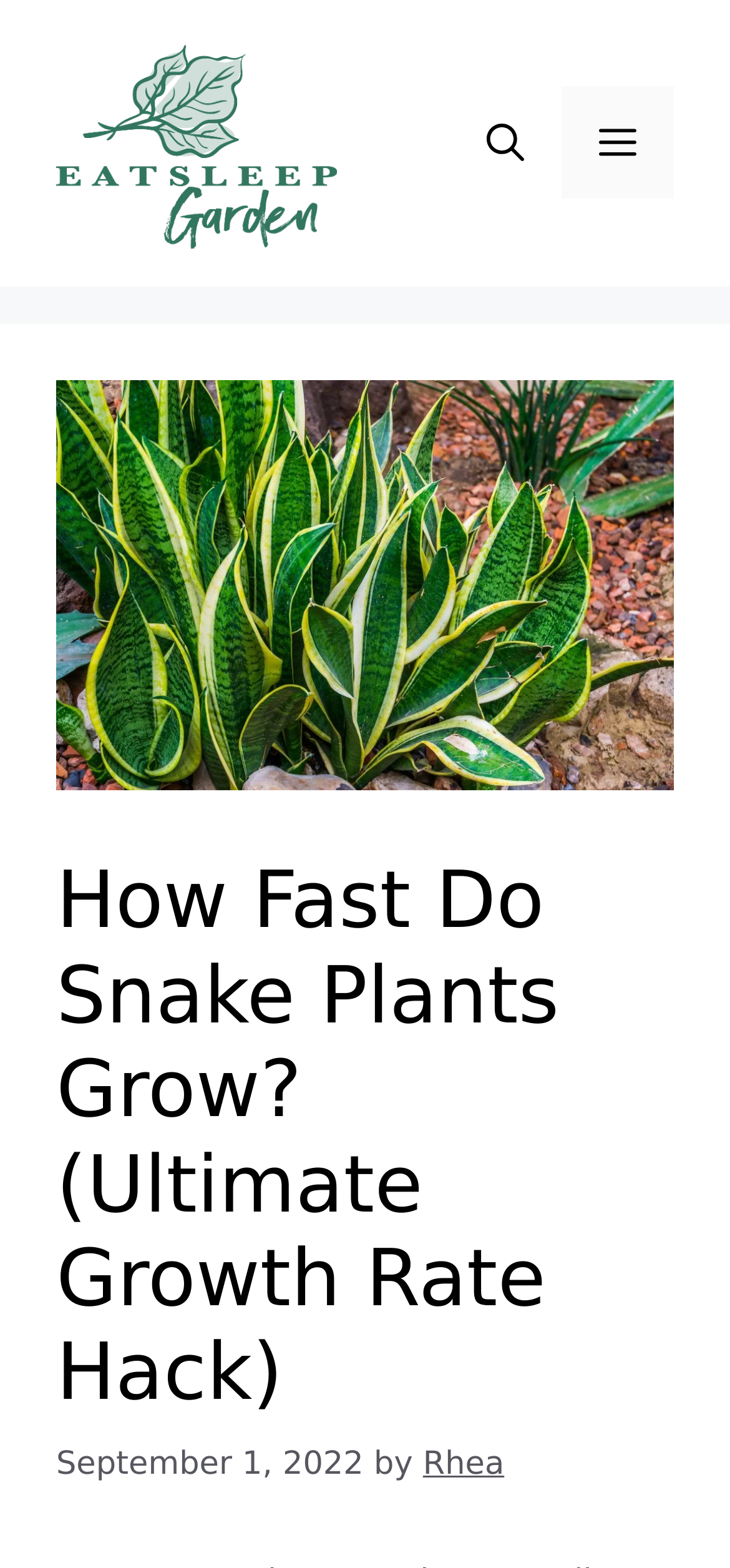Locate the bounding box of the UI element with the following description: "alt="Eat, Sleep, Garden"".

[0.077, 0.079, 0.462, 0.103]